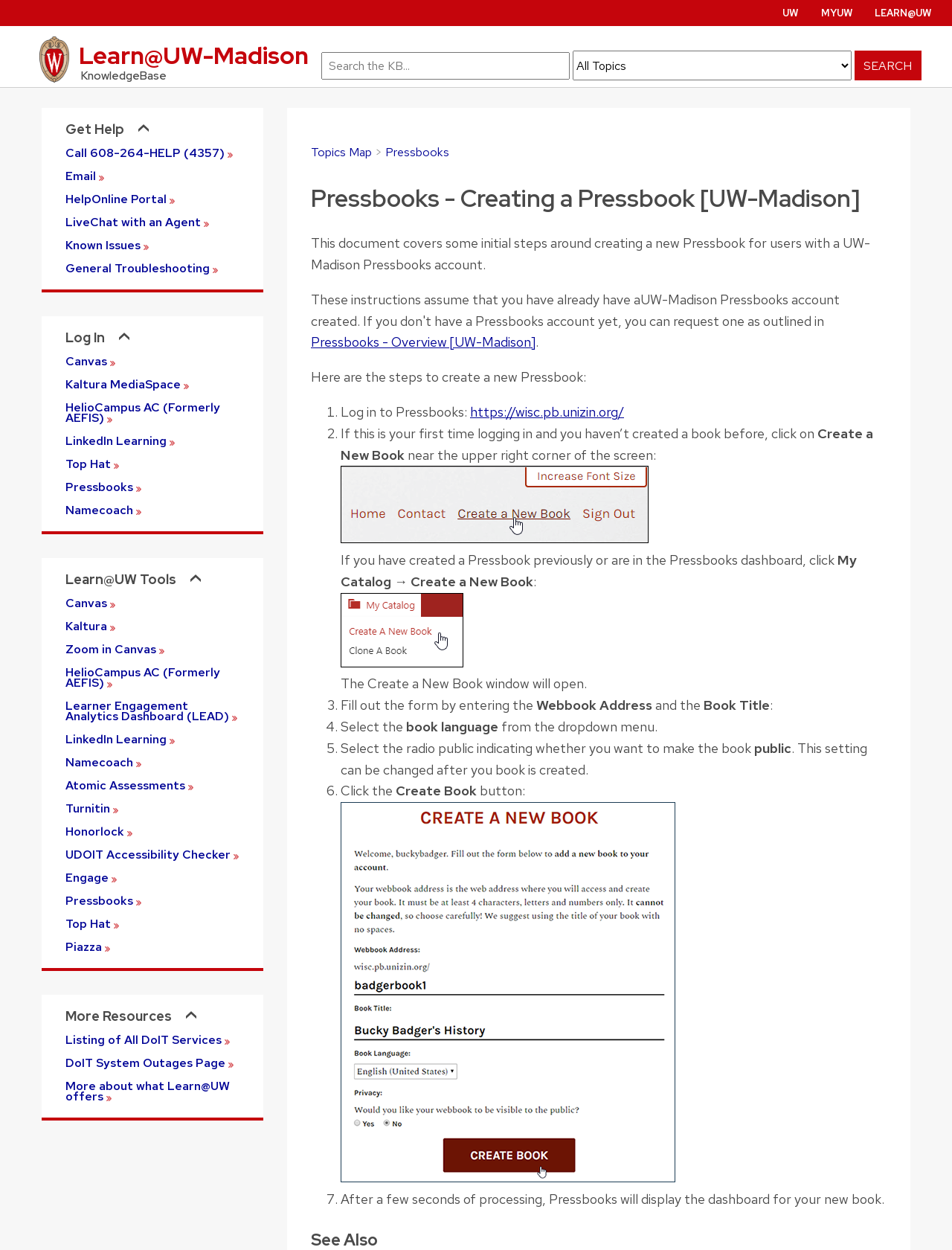Determine the bounding box coordinates for the UI element with the following description: "LinkedIn Learning". The coordinates should be four float numbers between 0 and 1, represented as [left, top, right, bottom].

[0.069, 0.349, 0.252, 0.357]